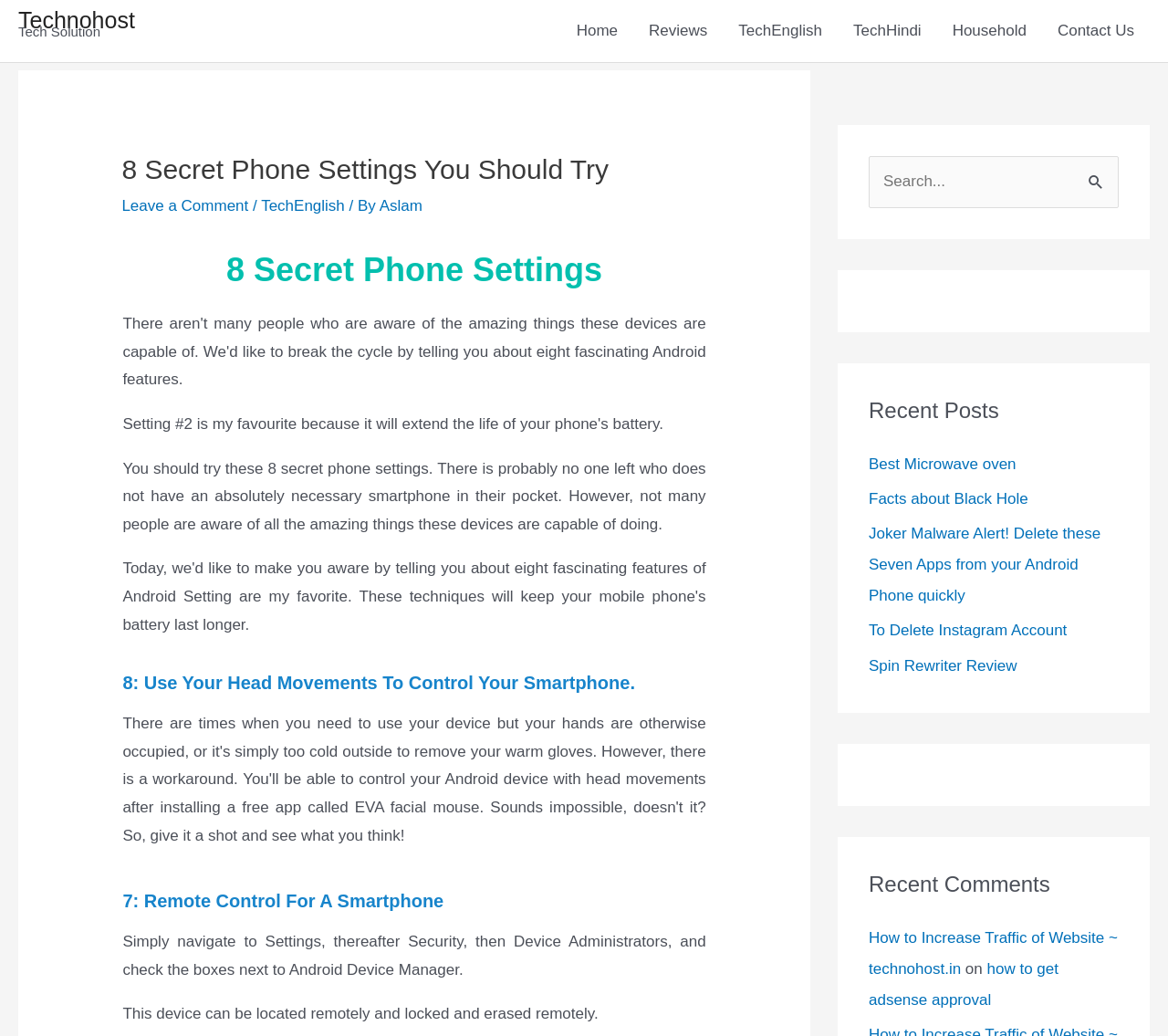Construct a comprehensive caption that outlines the webpage's structure and content.

The webpage is about "8 Secret Phone Settings You Should Try" on the Technohost website. At the top left, there is a link to the website's homepage, "Technohost", and a static text "Tech Solution". 

On the top right, there is a navigation menu with links to "Home", "Reviews", "TechEnglish", "TechHindi", "Household", and "Contact Us". 

Below the navigation menu, there is a header section with a heading "8 Secret Phone Settings You Should Try" and a link to "Leave a Comment". The author's name, "Aslam", is mentioned, and there is a link to "TechEnglish".

The main content of the webpage is divided into sections, each describing a secret phone setting. The first section has a heading "8 Secret Phone Settings" and a paragraph of text explaining the importance of knowing these settings. 

The subsequent sections have headings such as "8: Use Your Head Movements To Control Your Smartphone" and "7: Remote Control For A Smartphone", each describing a specific phone setting. There are also static texts explaining how to use these settings.

On the right side of the webpage, there are three complementary sections. The first section has a search box with a button to search for specific content. The second section has a heading "Recent Posts" and lists several links to recent articles, including "Best Microwave oven", "Facts about Black Hole", and "Joker Malware Alert!". The third section has a heading "Recent Comments" and lists links to recent comments, including "How to Increase Traffic of Website" and "how to get adsense approval".